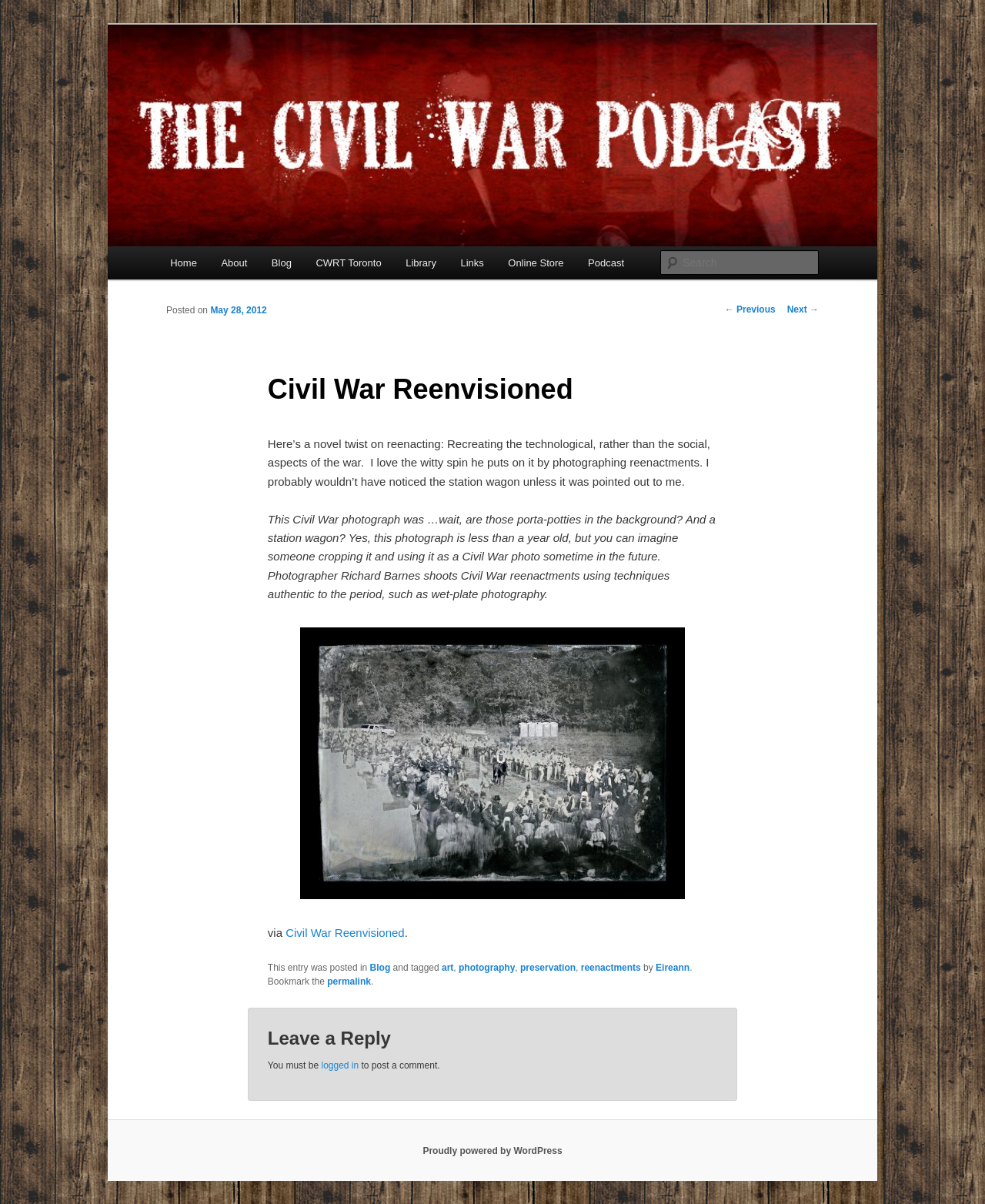What is the purpose of the search box?
Answer the question in as much detail as possible.

The purpose of the search box can be inferred from its label 'Search' and its location in the main menu. The search box is a textbox element with a bounding box with coordinates [0.671, 0.208, 0.831, 0.228] and is likely used to search the website for specific content.